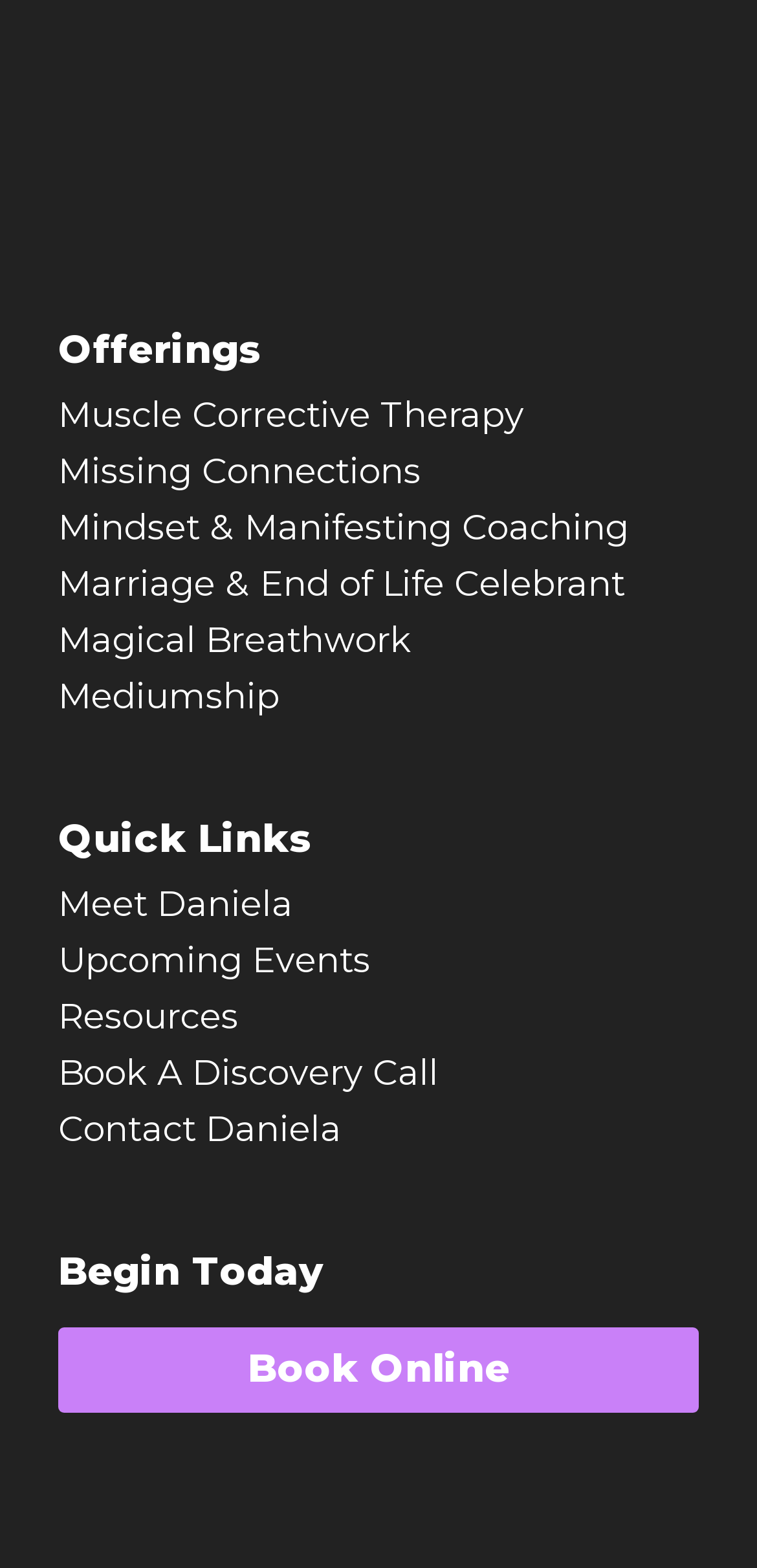Please locate the bounding box coordinates of the element that needs to be clicked to achieve the following instruction: "Book online". The coordinates should be four float numbers between 0 and 1, i.e., [left, top, right, bottom].

[0.077, 0.847, 0.923, 0.901]